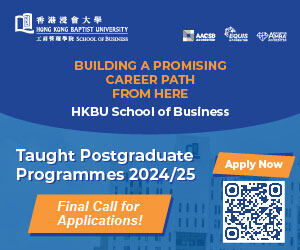What is the purpose of the QR code?
Based on the image content, provide your answer in one word or a short phrase.

Easy access to information